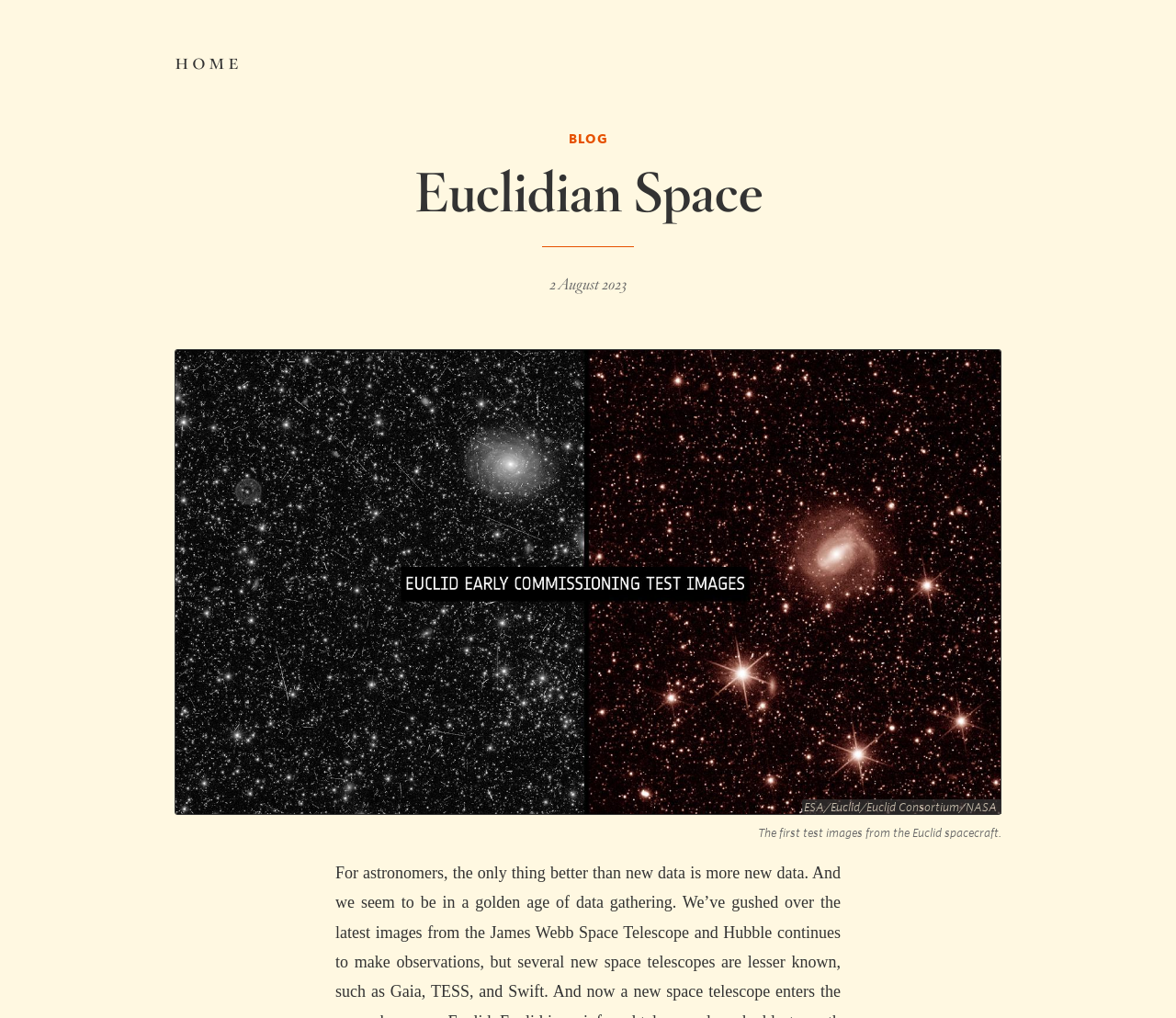How many links are there in the header section?
Answer the question based on the image using a single word or a brief phrase.

2